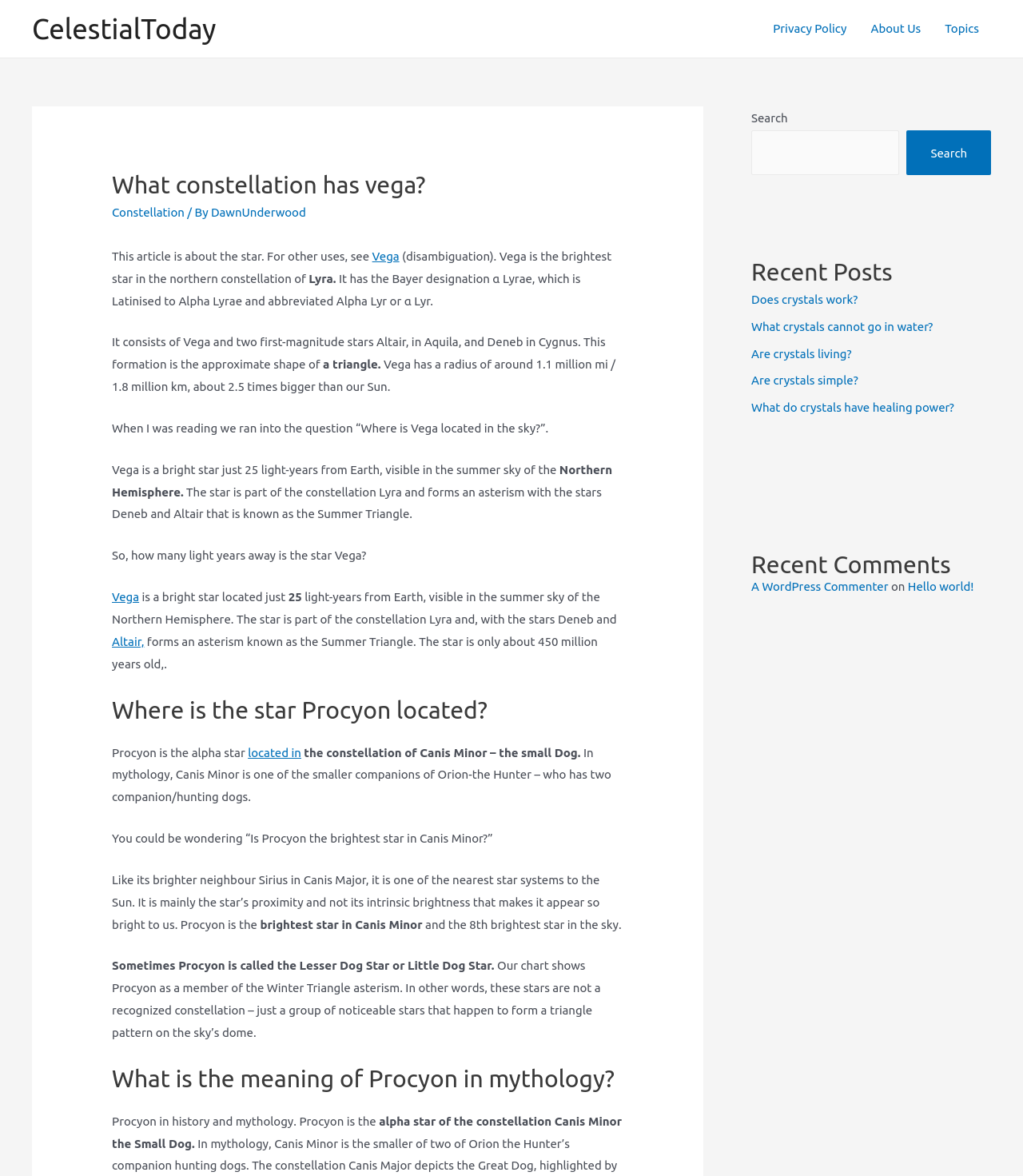What is the name of the asterism formed by Vega, Deneb, and Altair?
From the image, respond with a single word or phrase.

Summer Triangle